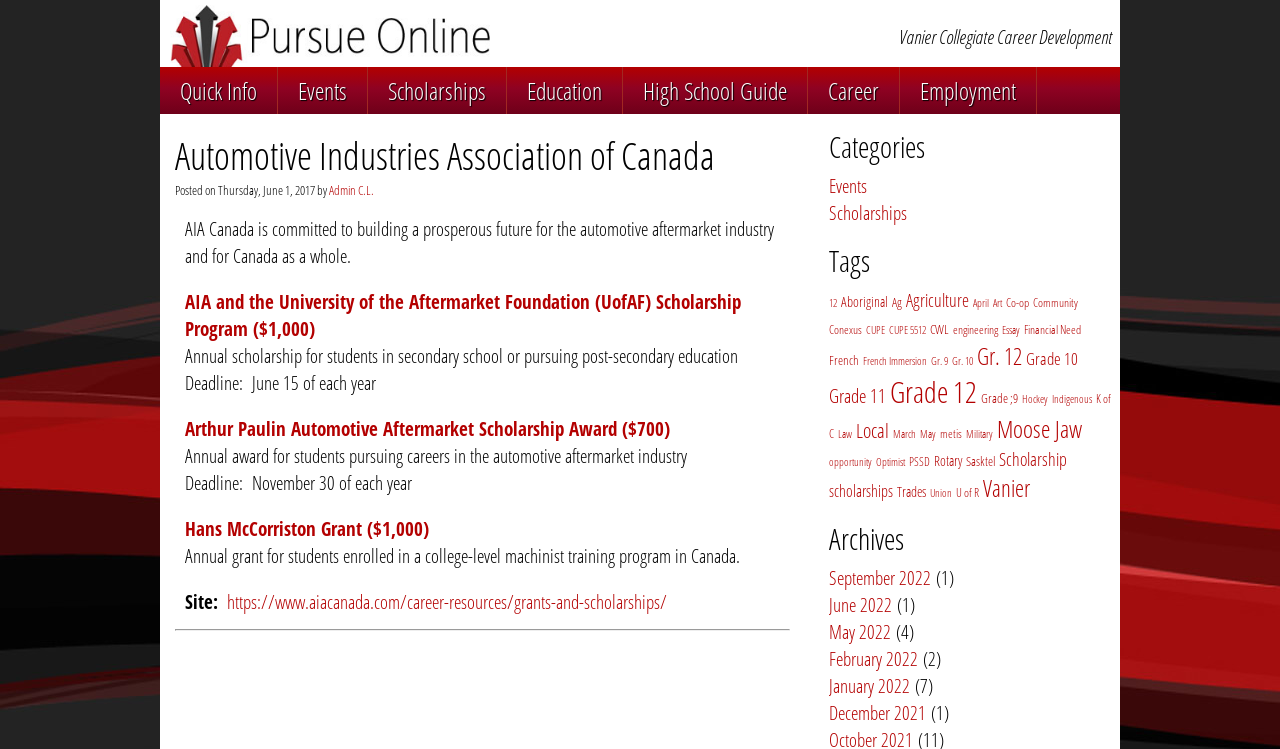Generate the title text from the webpage.

Automotive Industries Association of Canada